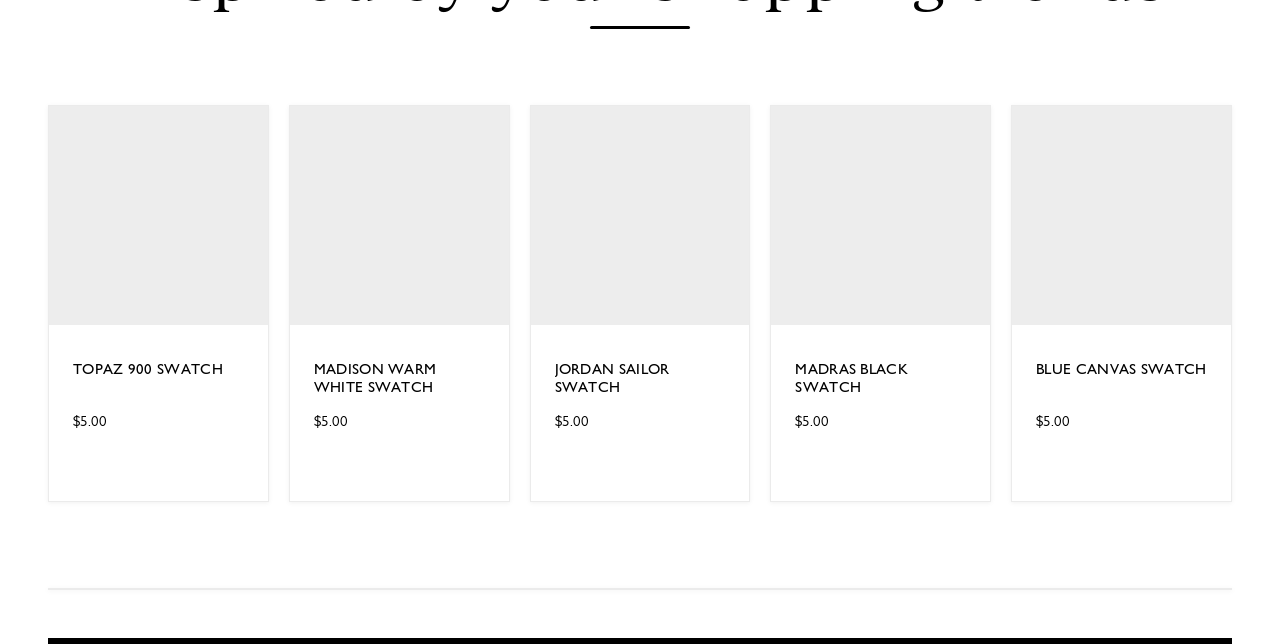Reply to the question with a single word or phrase:
What is the color of the 'MADRAS BLACK SWATCH'?

Black